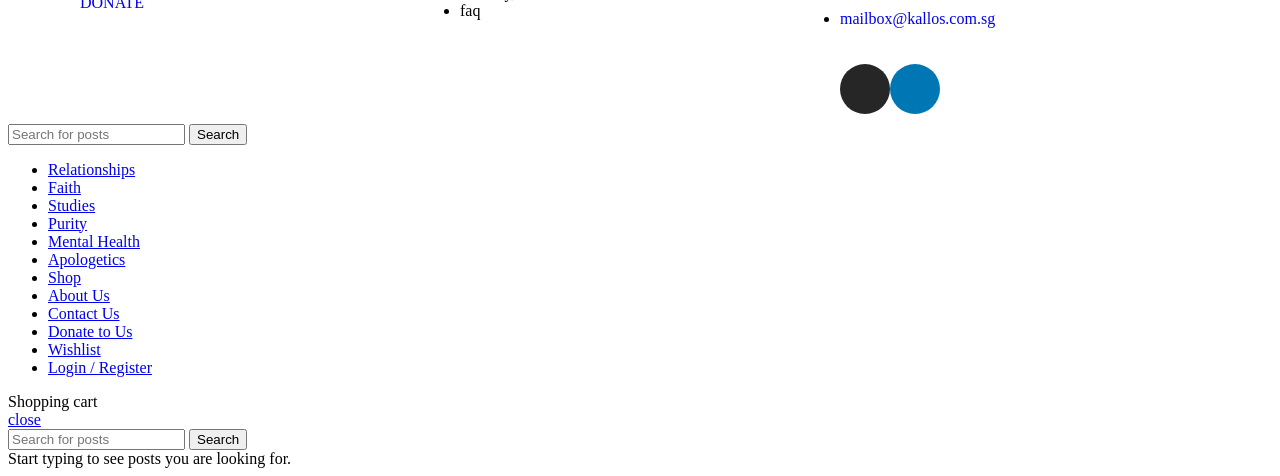Please find the bounding box coordinates of the element that needs to be clicked to perform the following instruction: "search for something". The bounding box coordinates should be four float numbers between 0 and 1, represented as [left, top, right, bottom].

[0.006, 0.26, 0.994, 0.304]